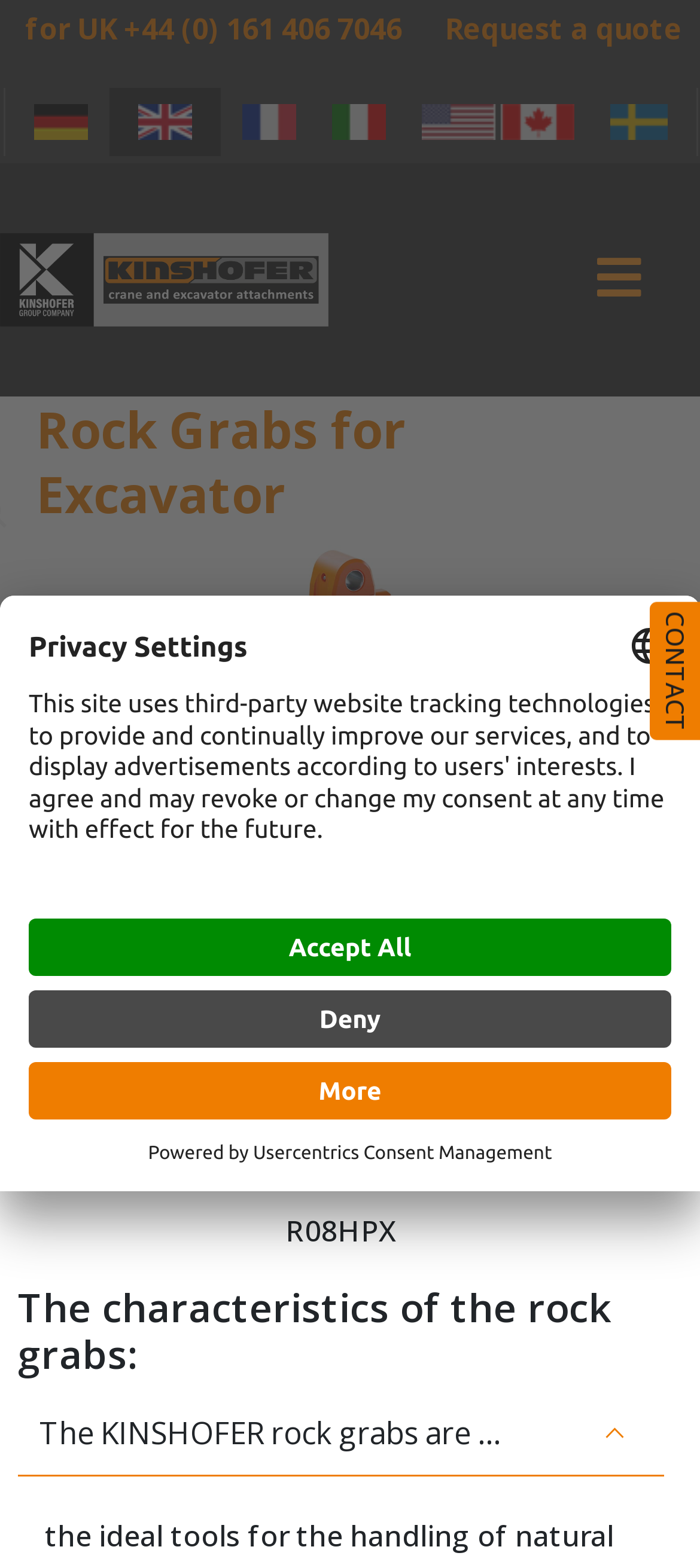Provide a thorough description of the webpage's content and layout.

The webpage is about KINSHOFER Rock Grabs for Excavator, a company that provides quality and innovative attachments for cranes and excavators. At the top left corner, there is a layout table with a phone number link for the UK and a "Request a quote" link. Below this, there is a language selection menu with flags representing different languages, including German, English (UK and US), French, Italian, and Swedish.

On the left side, there is a KINSHOFER logo with a link to the company's main page. Next to it, there is a "Menu" link. The main content of the page is divided into sections. The first section has a heading "Rock Grabs for Excavator" and features a large image of a rock grab. 

Below this, there is a section with a heading "The characteristics of the rock grabs:" followed by a paragraph of text describing the product. On the right side, there is a "CONTACT" section. At the bottom left corner, there is a "Privacy Settings" button that opens a modal dialog with options to select a language, deny, or accept all cookies. The dialog also provides more information about the website's privacy settings. 

At the bottom of the page, there is a "Powered by" section with a link to Usercentrics Consent Management. Overall, the webpage has a clean and organized layout, with clear headings and concise text, and features several images and links to provide more information about the company and its products.